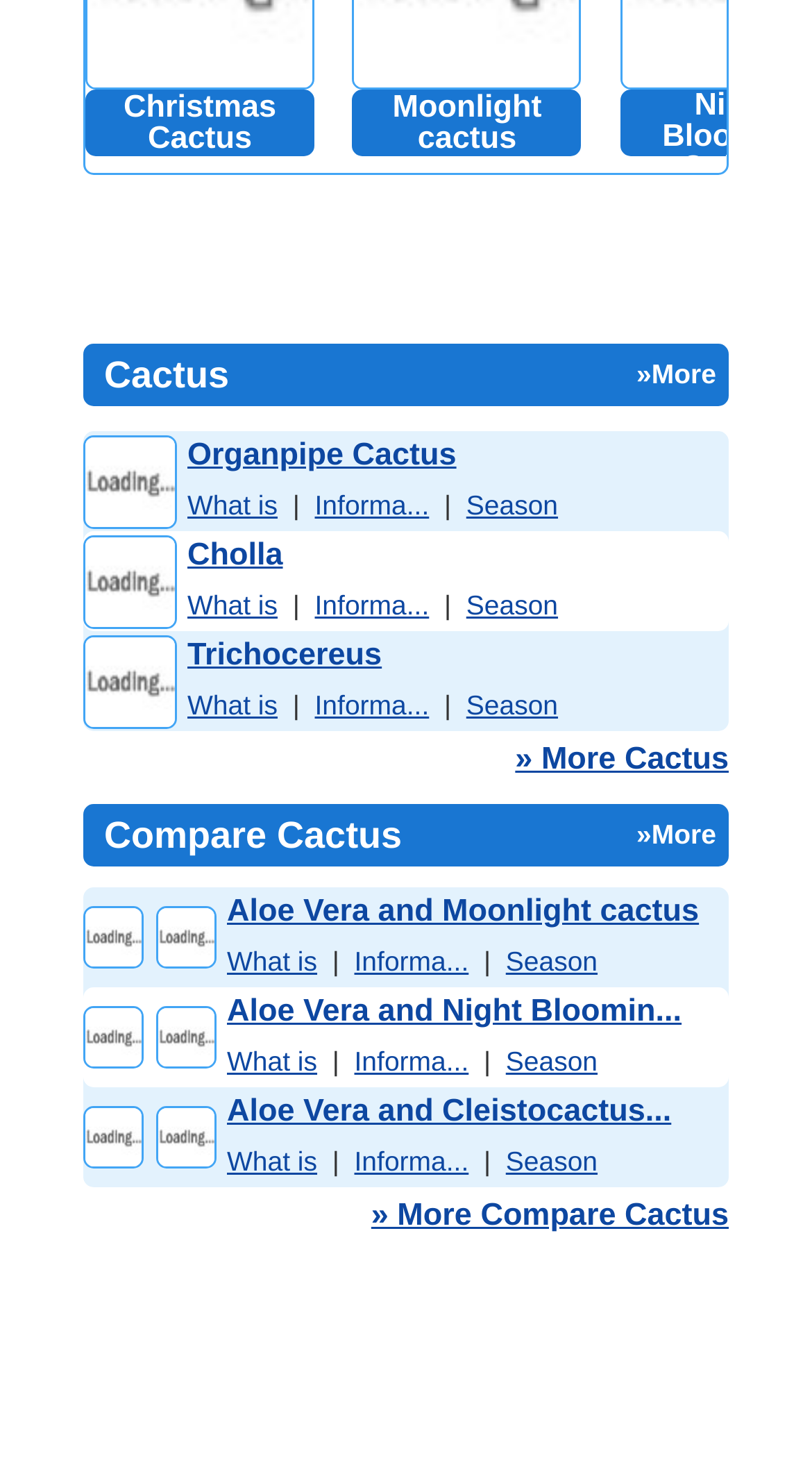Locate the bounding box coordinates of the clickable area needed to fulfill the instruction: "Compare Aloe Vera and Moonlight cactus".

[0.103, 0.602, 0.897, 0.67]